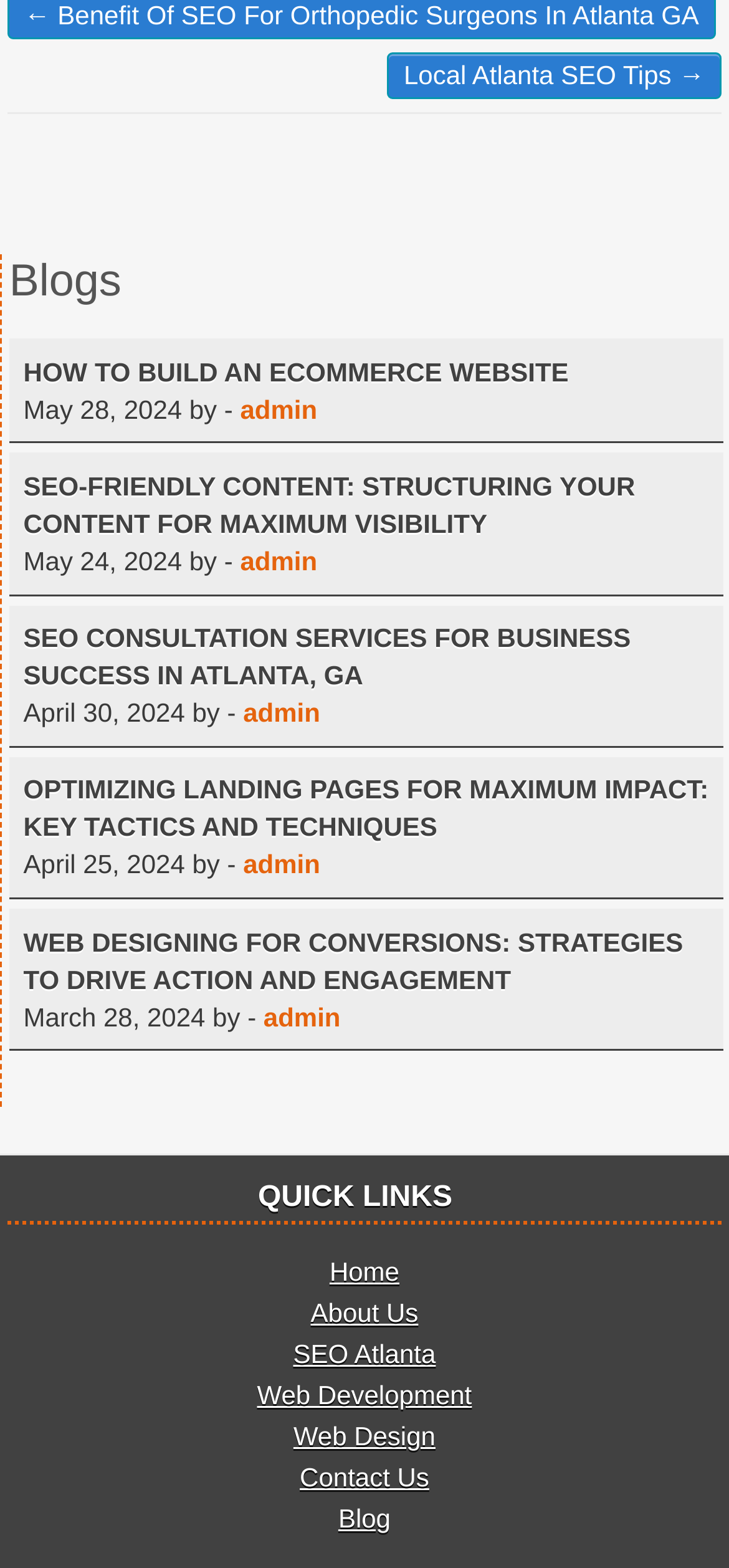Please specify the bounding box coordinates of the region to click in order to perform the following instruction: "Check the latest blog posts".

[0.464, 0.959, 0.536, 0.978]